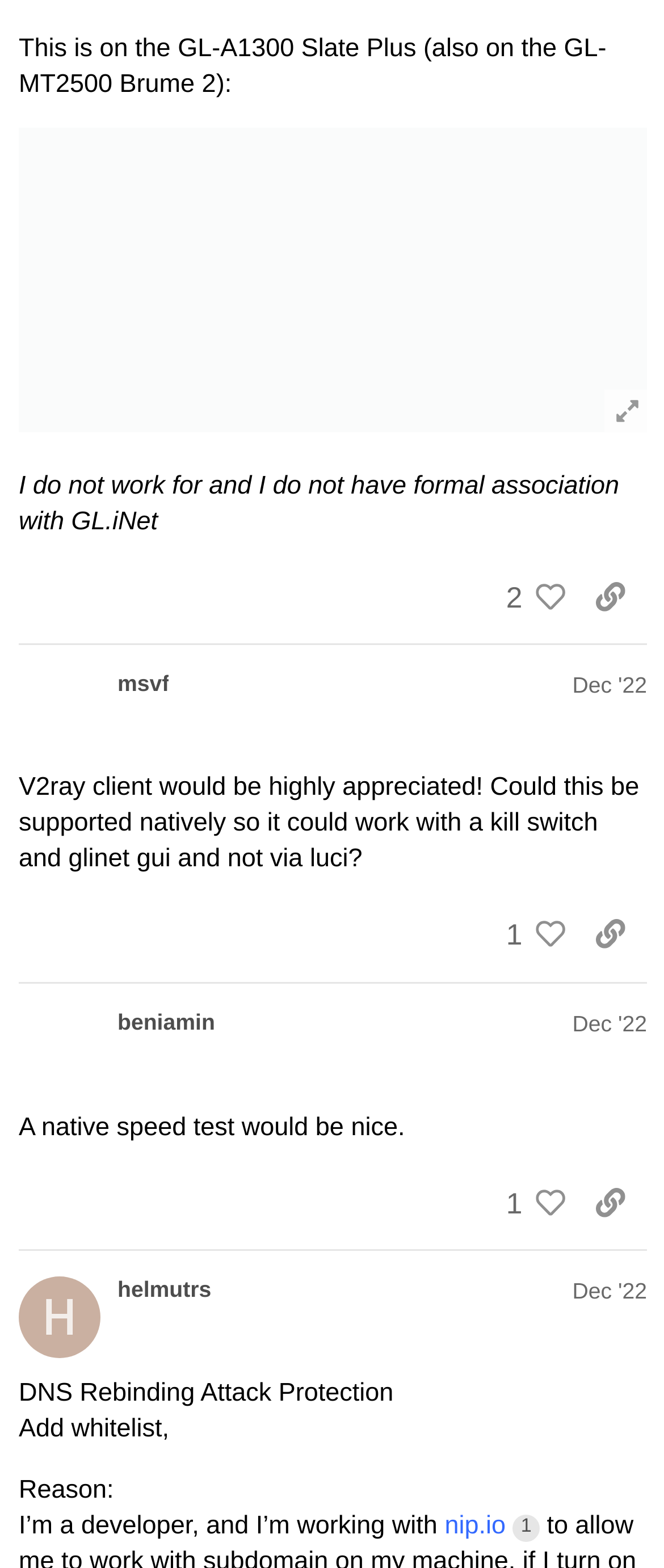Determine the bounding box coordinates for the HTML element mentioned in the following description: "简体中文". The coordinates should be a list of four floats ranging from 0 to 1, represented as [left, top, right, bottom].

None